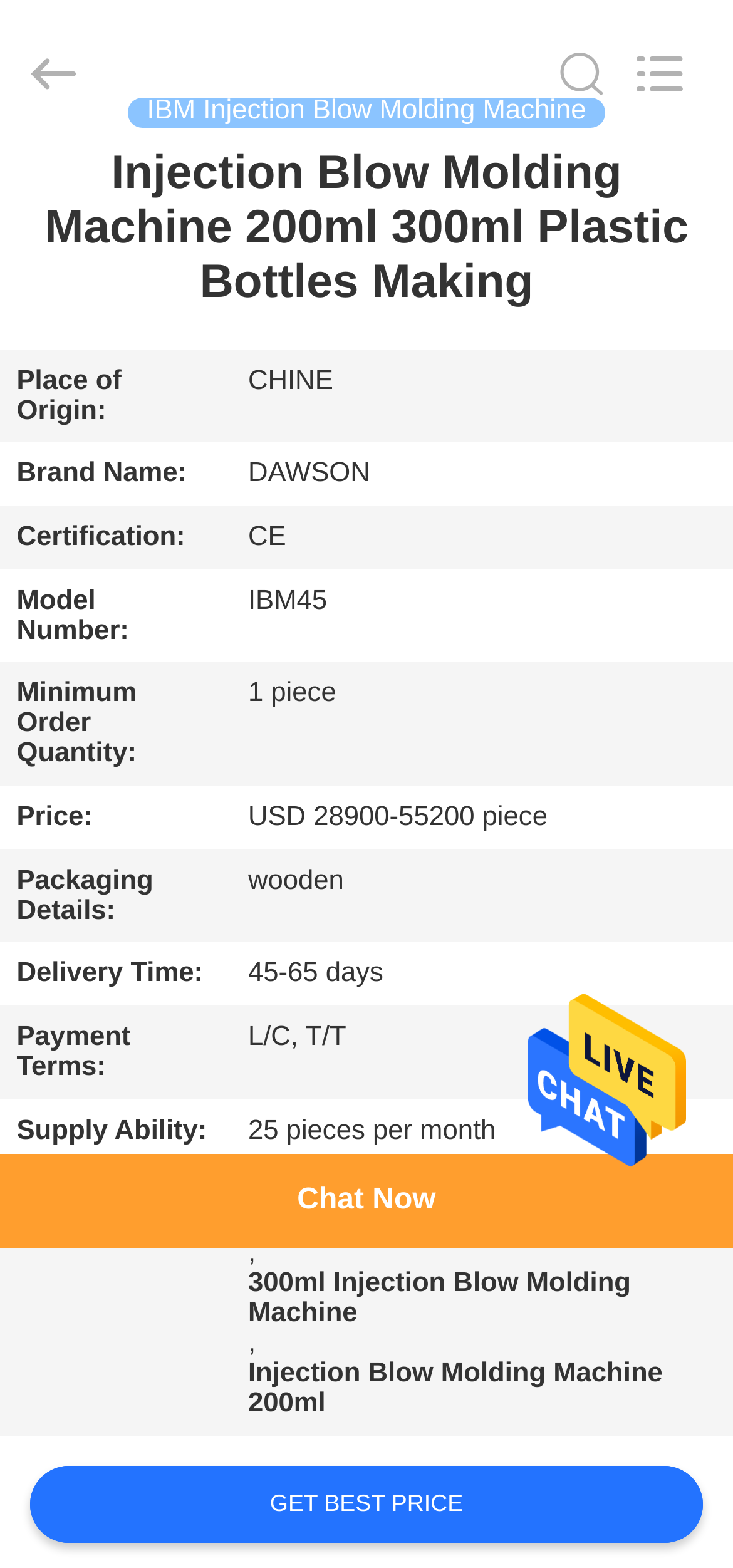Specify the bounding box coordinates of the area to click in order to follow the given instruction: "Click the 'Menu' button."

None